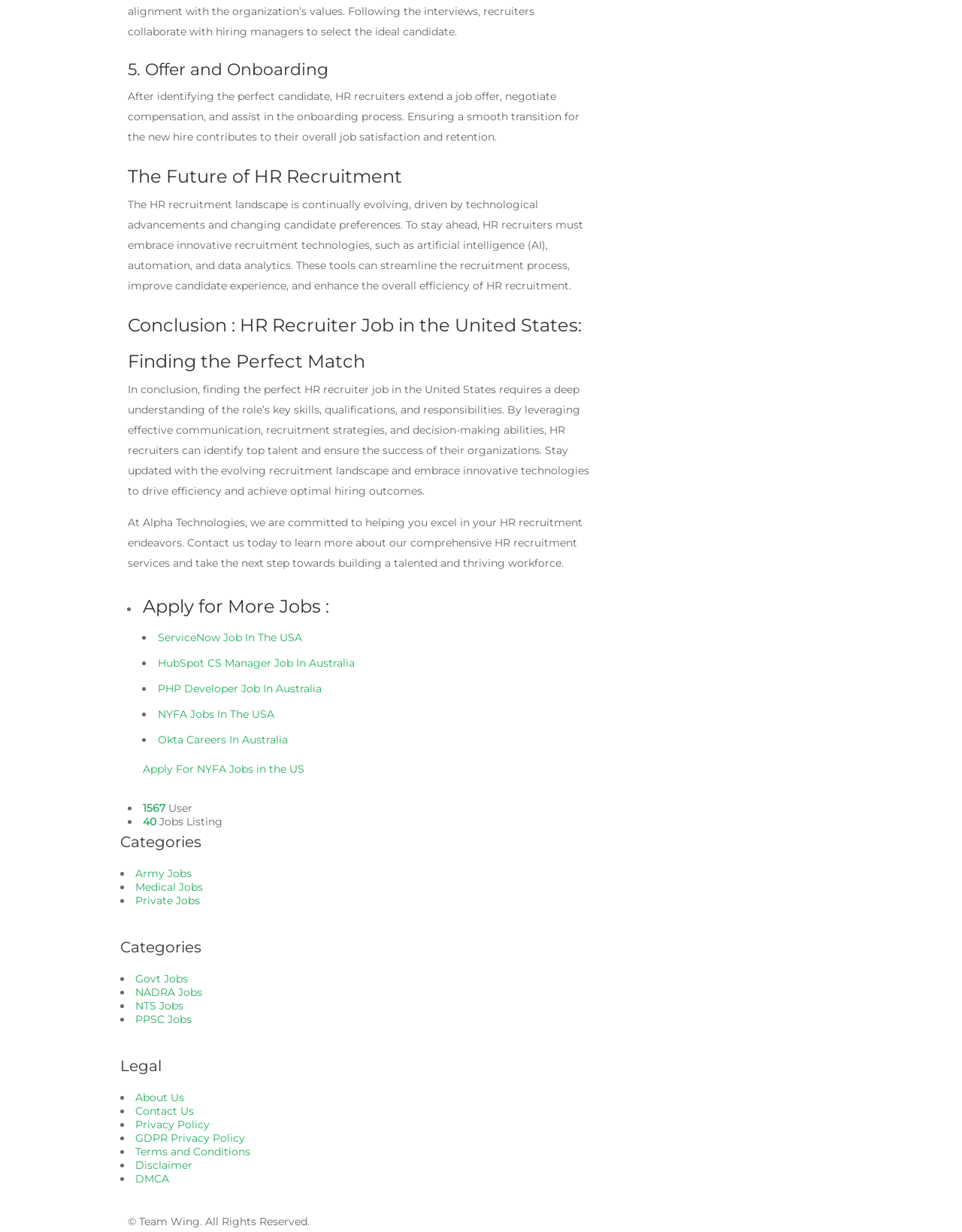What is the role of HR recruiters in the onboarding process?
Look at the image and provide a detailed response to the question.

According to the webpage, after identifying the perfect candidate, HR recruiters extend a job offer, negotiate compensation, and assist in the onboarding process. This indicates that HR recruiters play a role in ensuring a smooth transition for the new hire, which contributes to their overall job satisfaction and retention.